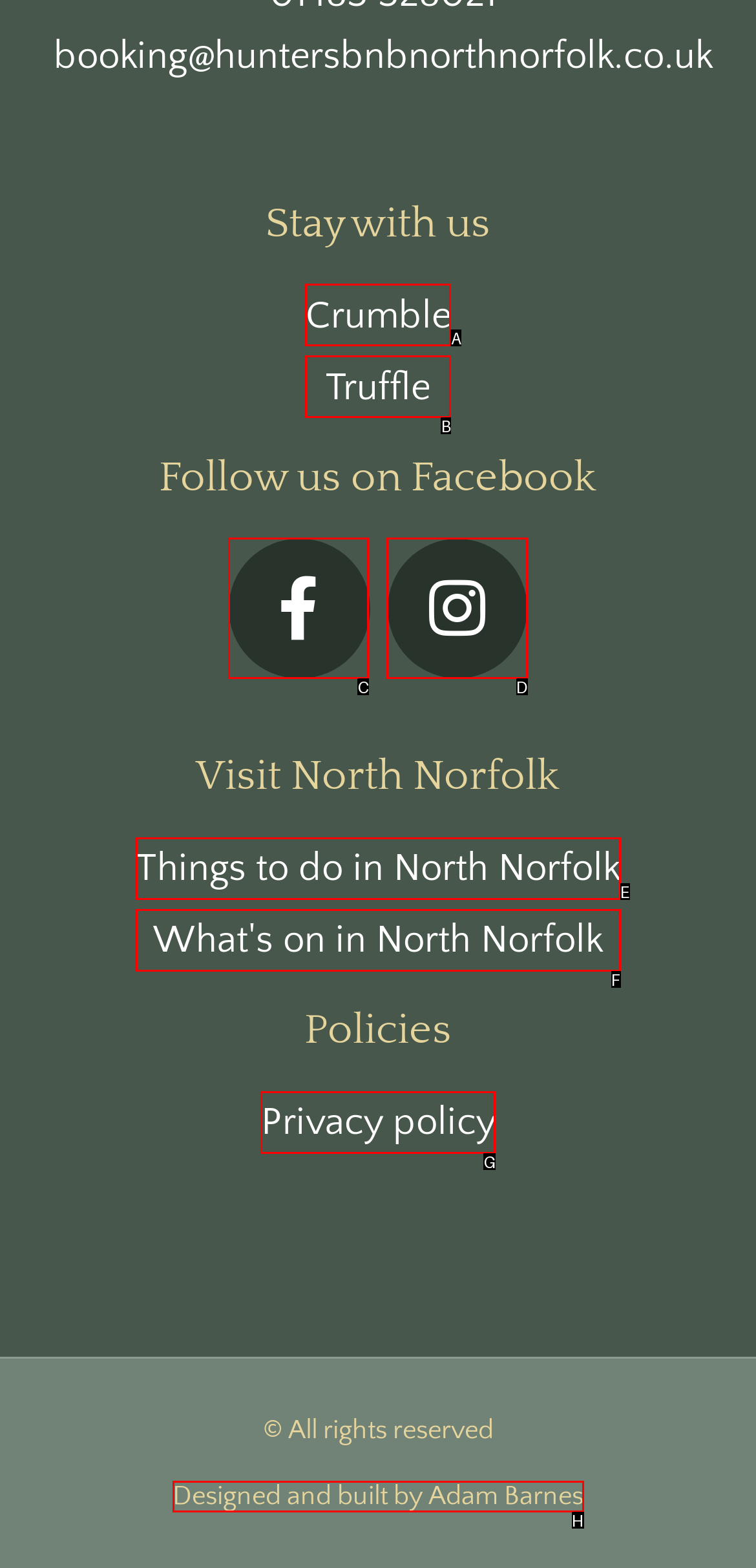Select the letter of the UI element you need to click to complete this task: Follow on Facebook.

C